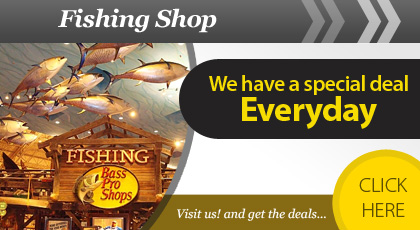Describe the important features and context of the image with as much detail as possible.

The image showcases an enticing advertisement for a fishing shop, prominently displaying the name "Bass Pro Shops" under a sign that reads "FISHING." The vibrant backdrop features an artistic rendering of various fish elegantly suspended above, hinting at a deep appreciation for the fishing lifestyle. In bold yellow text, the phrase "We have a special deal Everyday" invites customers to take advantage of ongoing promotions. A clear call to action, "CLICK HERE," further encourages visitors to engage with the offerings. This captivating design aims to attract fishing enthusiasts and casual shoppers alike, emphasizing a commitment to great deals and quality fishing gear.